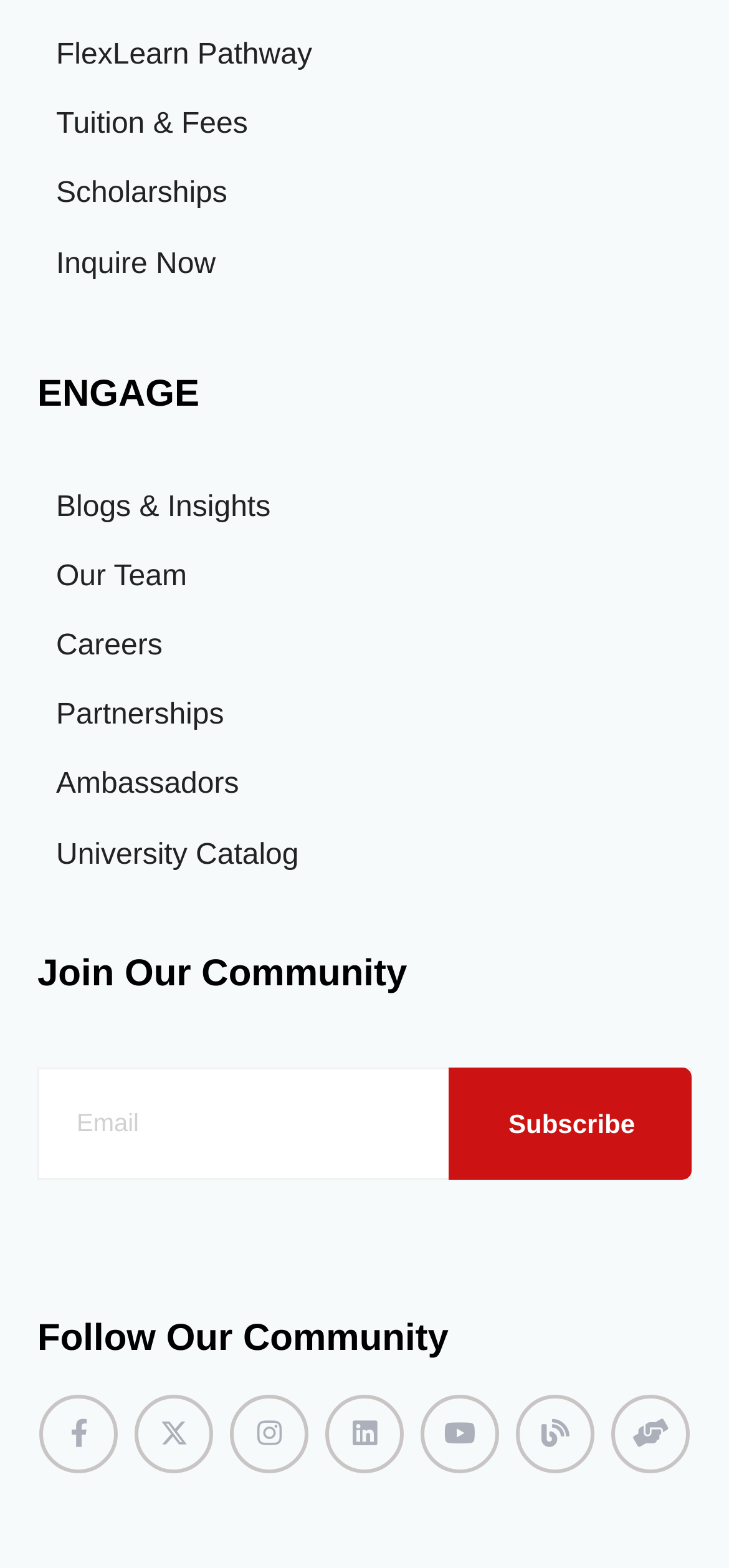Answer the question briefly using a single word or phrase: 
How many social media links are available?

6